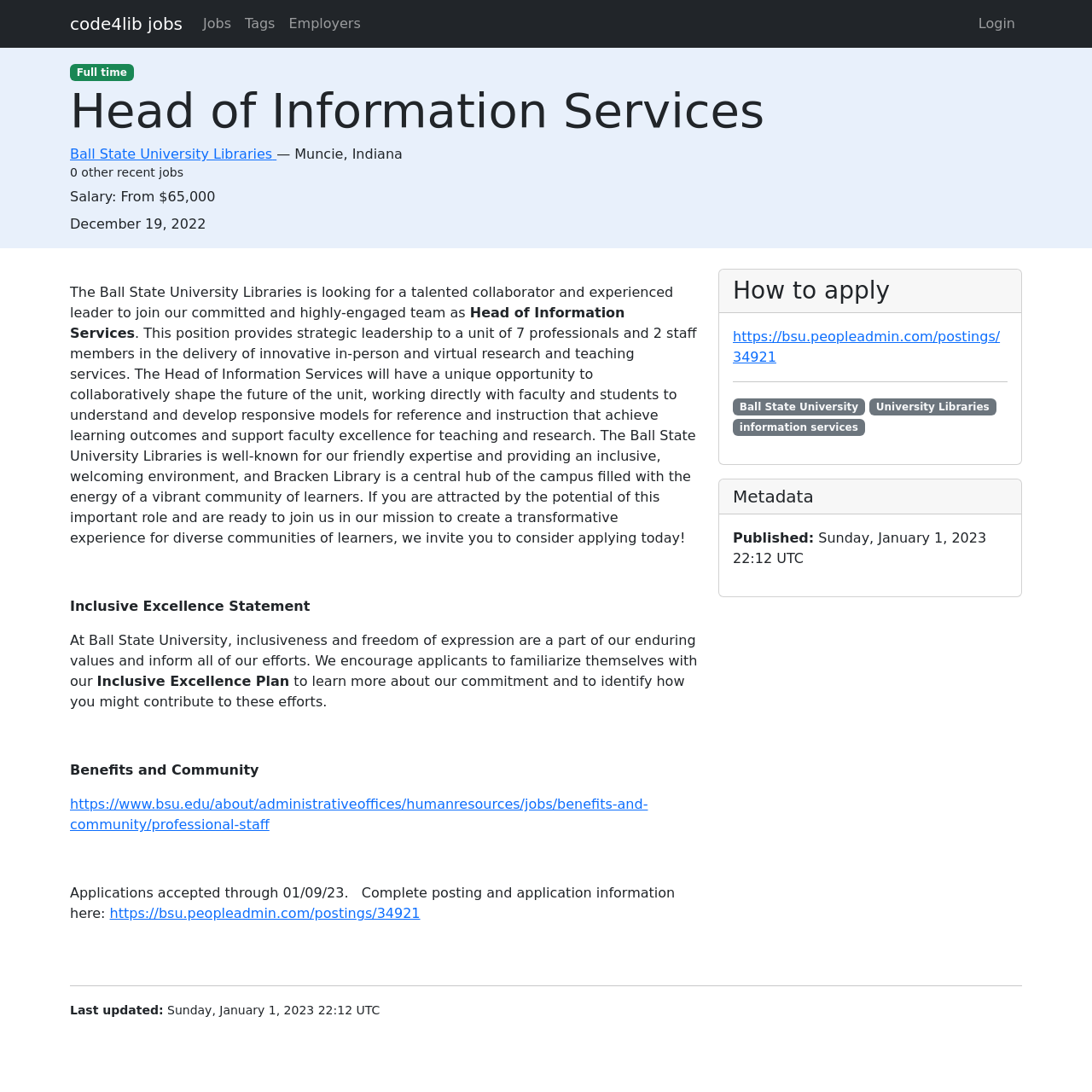Please find and report the bounding box coordinates of the element to click in order to perform the following action: "Visit the Ball State University Libraries website". The coordinates should be expressed as four float numbers between 0 and 1, in the format [left, top, right, bottom].

[0.064, 0.134, 0.253, 0.149]